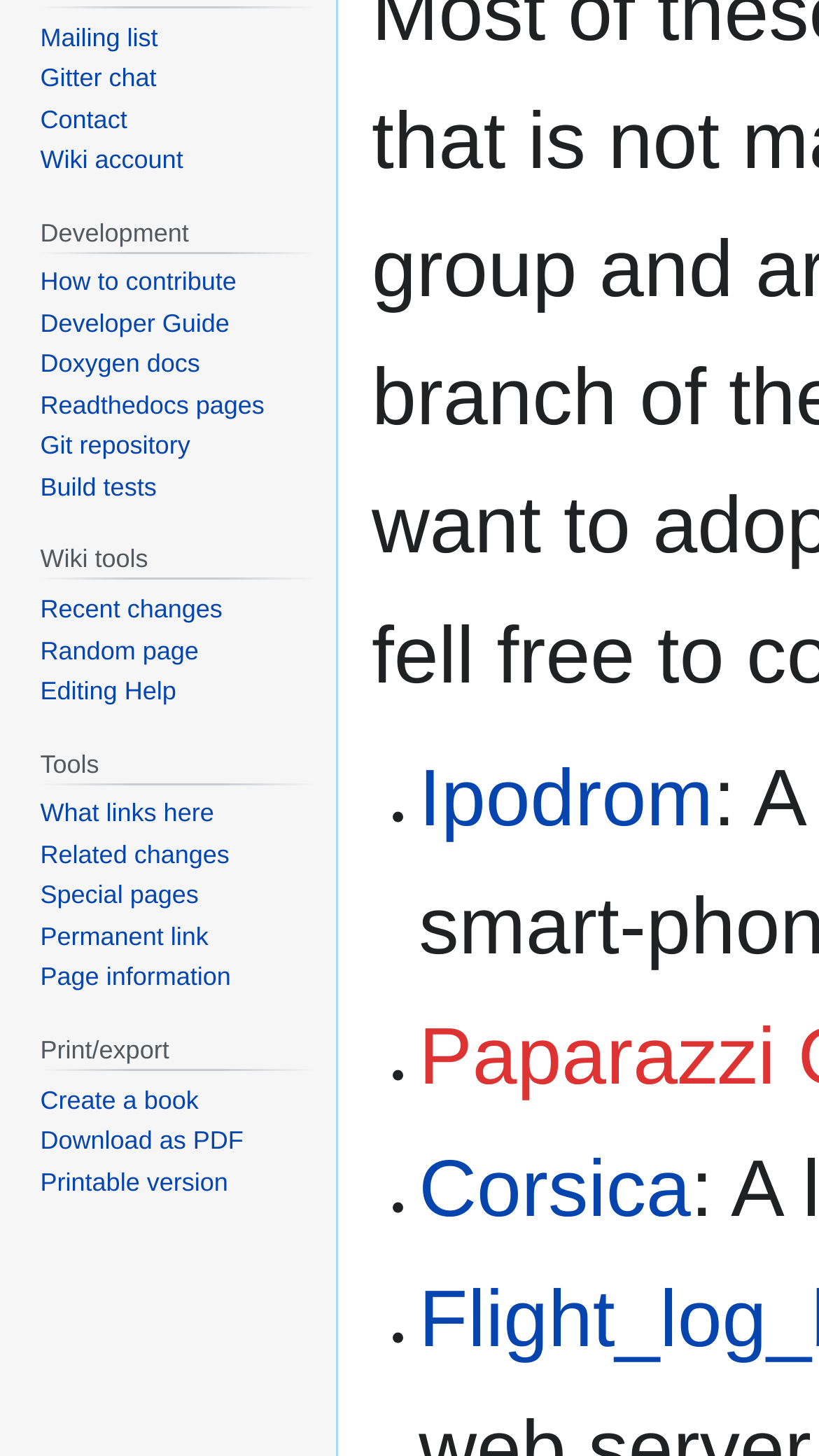Determine the bounding box coordinates in the format (top-left x, top-left y, bottom-right x, bottom-right y). Ensure all values are floating point numbers between 0 and 1. Identify the bounding box of the UI element described by: Ipodrom

[0.511, 0.517, 0.871, 0.579]